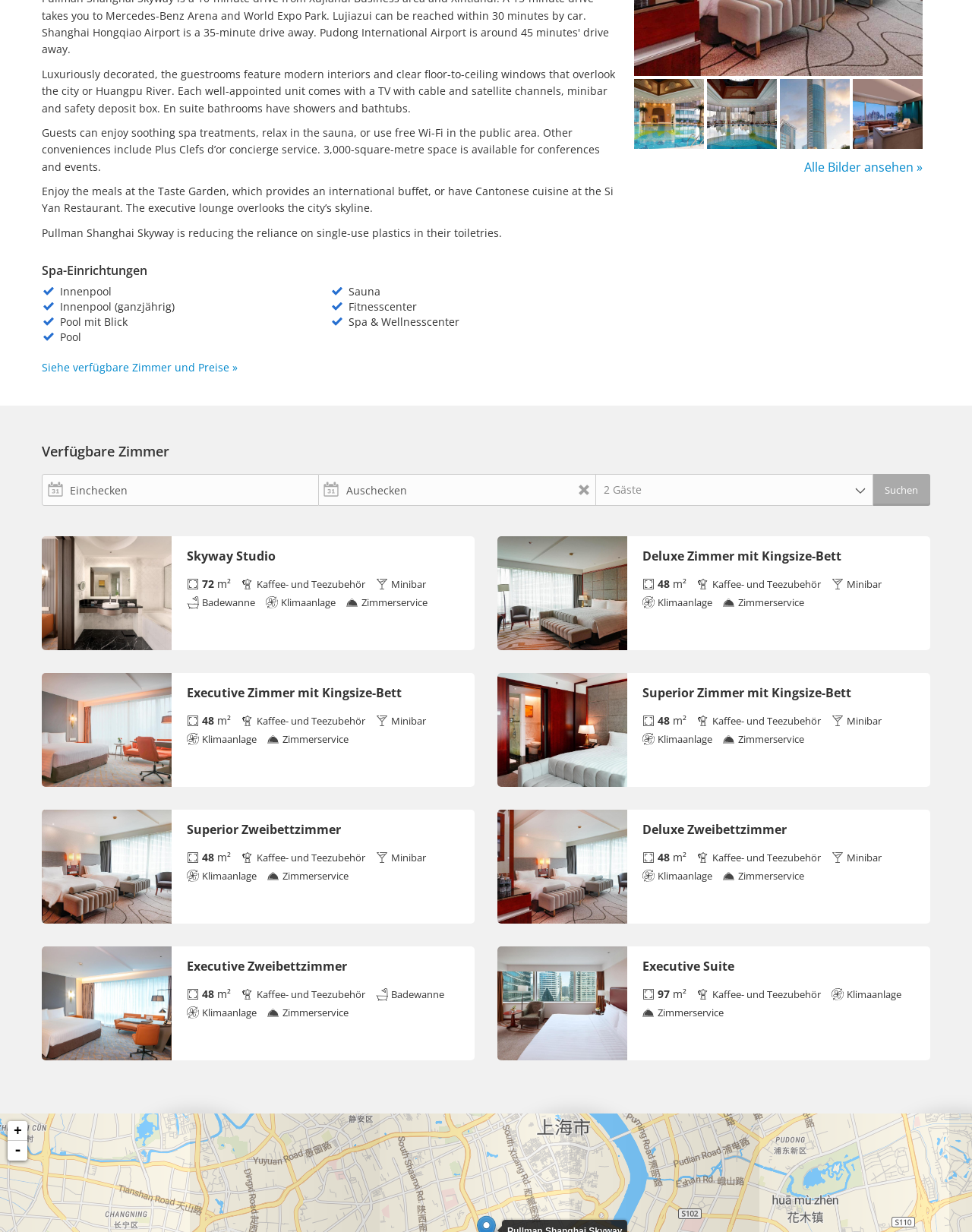Provide the bounding box for the UI element matching this description: "Suchen".

[0.898, 0.385, 0.957, 0.409]